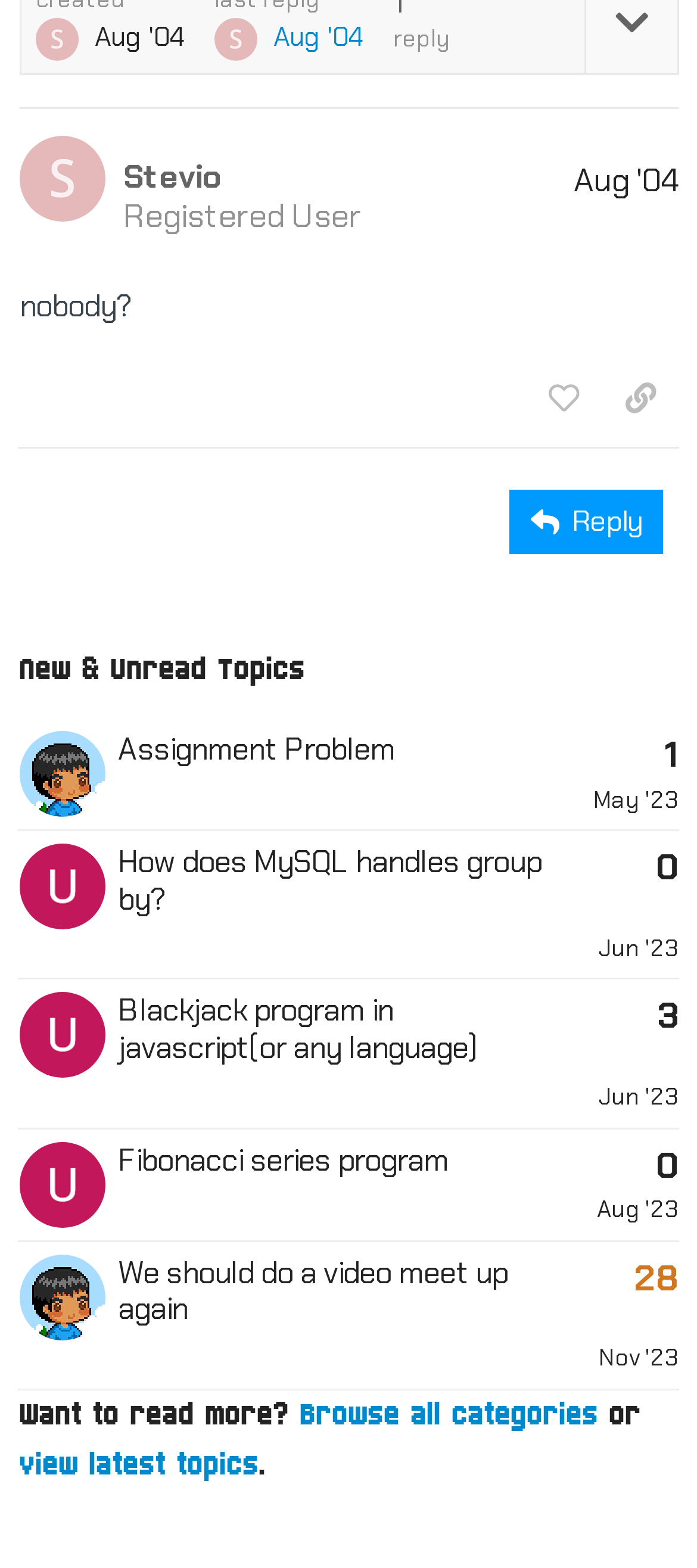Locate the bounding box coordinates of the clickable area to execute the instruction: "Like this post". Provide the coordinates as four float numbers between 0 and 1, represented as [left, top, right, bottom].

[0.753, 0.232, 0.864, 0.276]